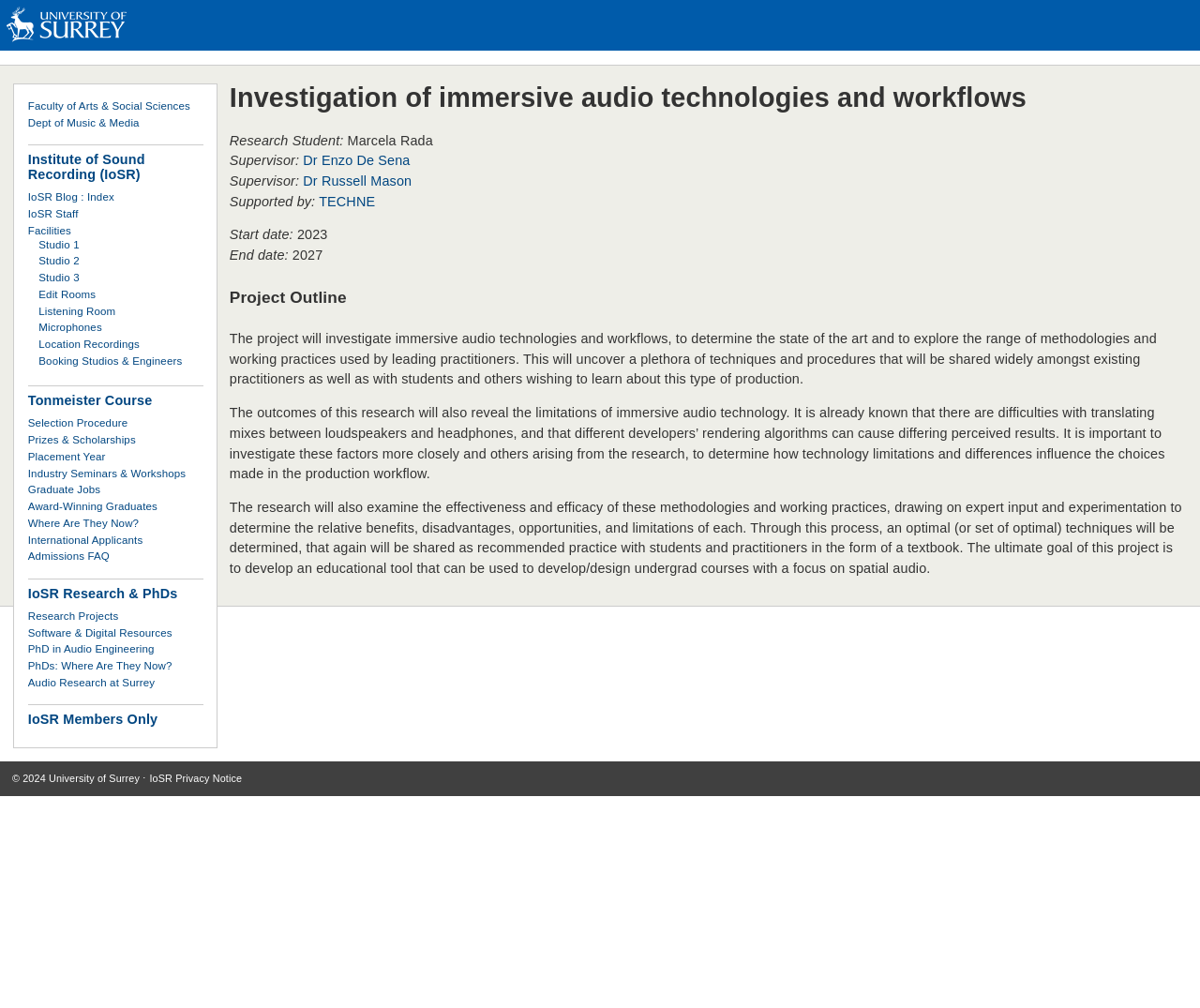Return the bounding box coordinates of the UI element that corresponds to this description: "Dr Enzo De Sena". The coordinates must be given as four float numbers in the range of 0 and 1, [left, top, right, bottom].

[0.253, 0.152, 0.342, 0.167]